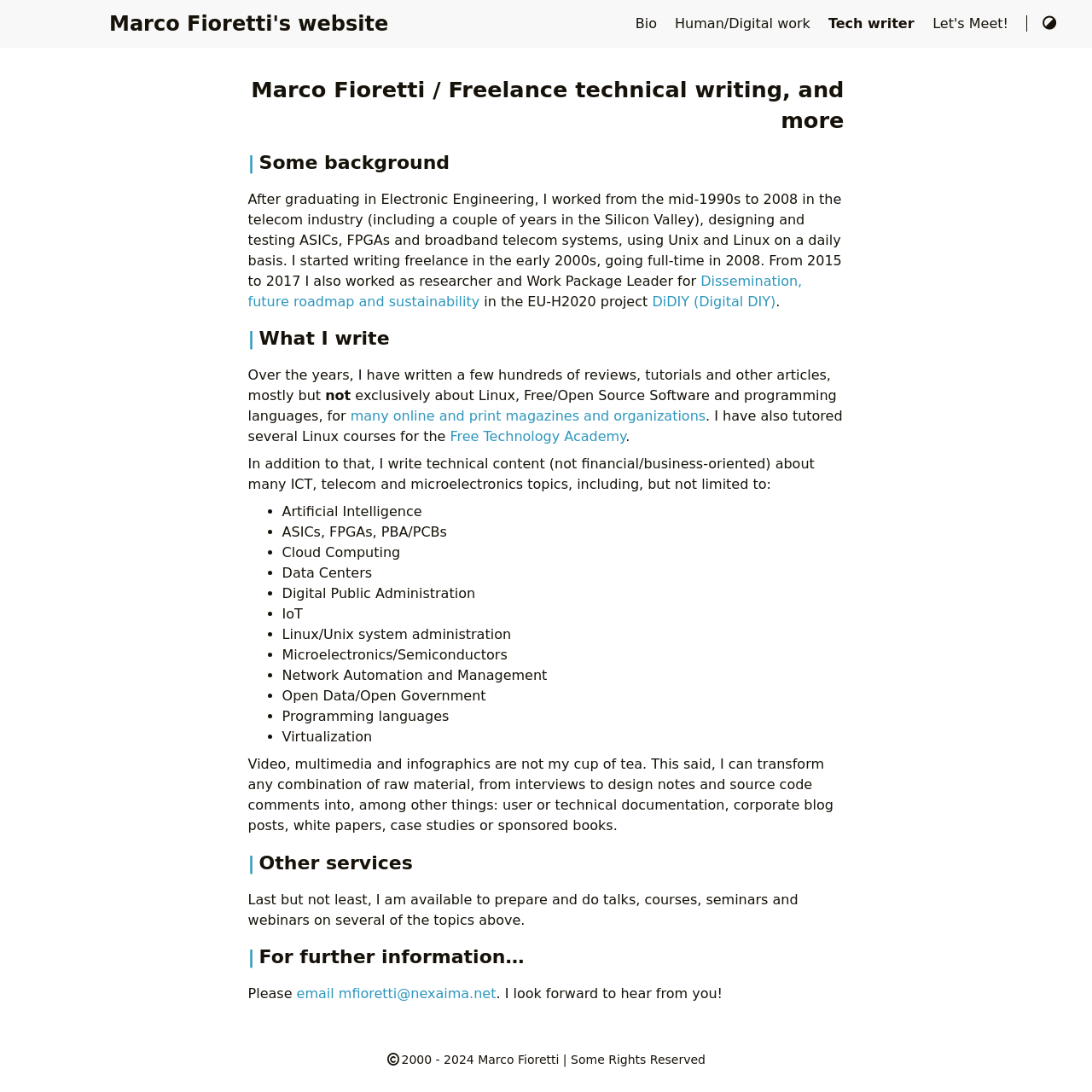What is the industry where Marco Fioretti worked from the mid-1990s to 2008?
Using the image as a reference, answer the question with a short word or phrase.

Telecom industry